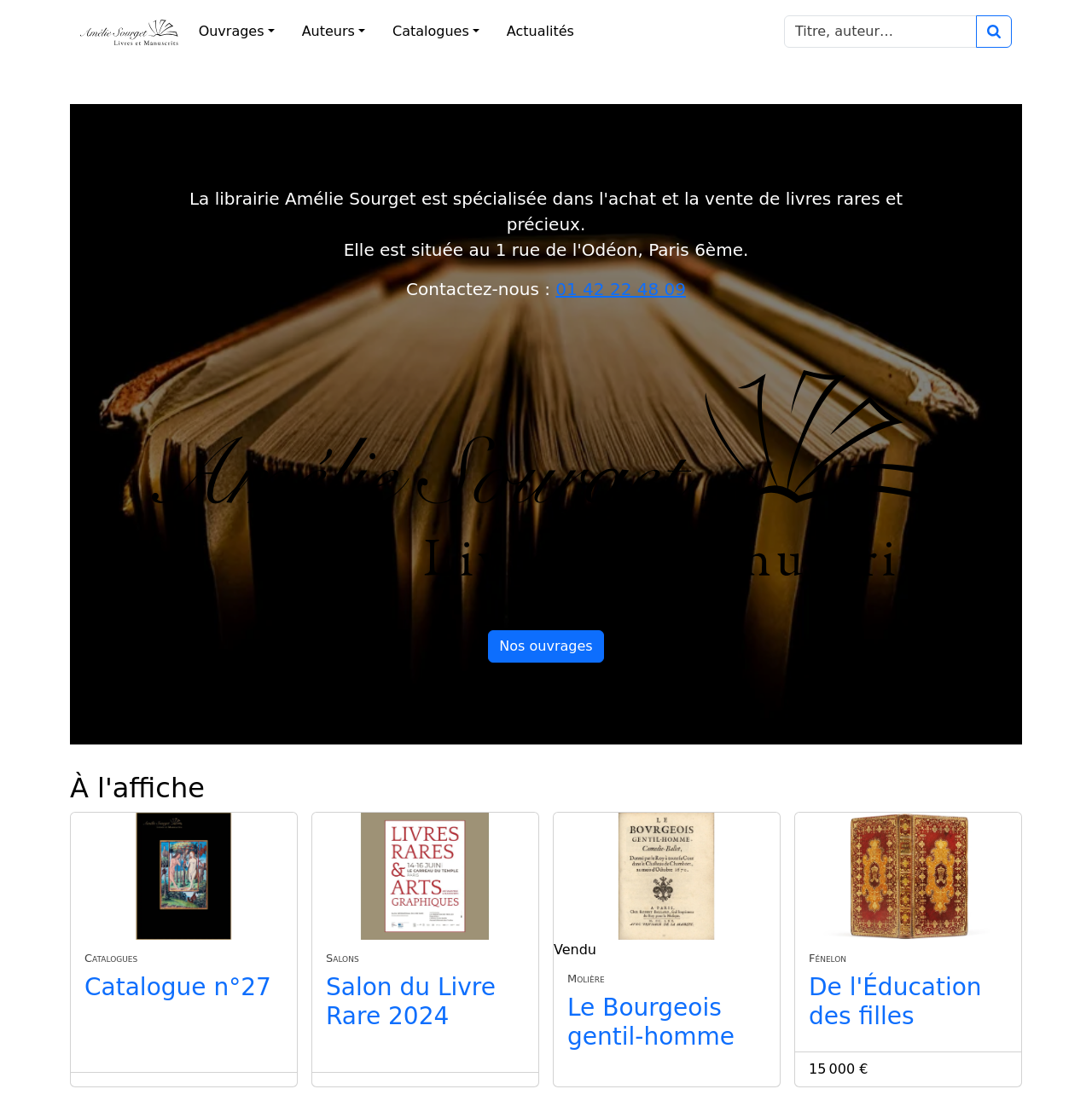Identify the bounding box coordinates of the area that should be clicked in order to complete the given instruction: "Explore the 'Salon du Livre Rare 2024'". The bounding box coordinates should be four float numbers between 0 and 1, i.e., [left, top, right, bottom].

[0.298, 0.871, 0.454, 0.921]